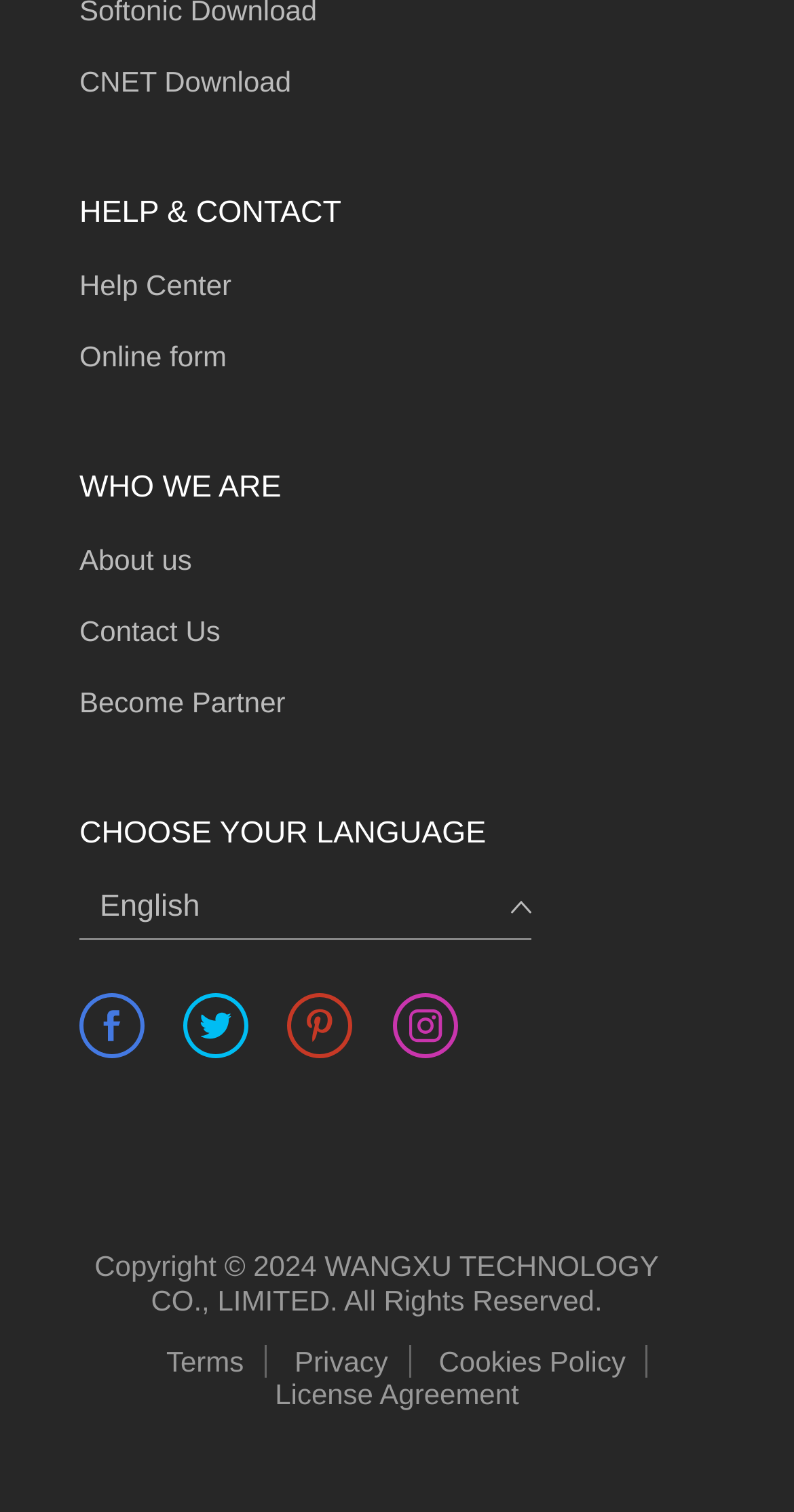Kindly determine the bounding box coordinates for the area that needs to be clicked to execute this instruction: "View Terms".

[0.184, 0.889, 0.335, 0.911]